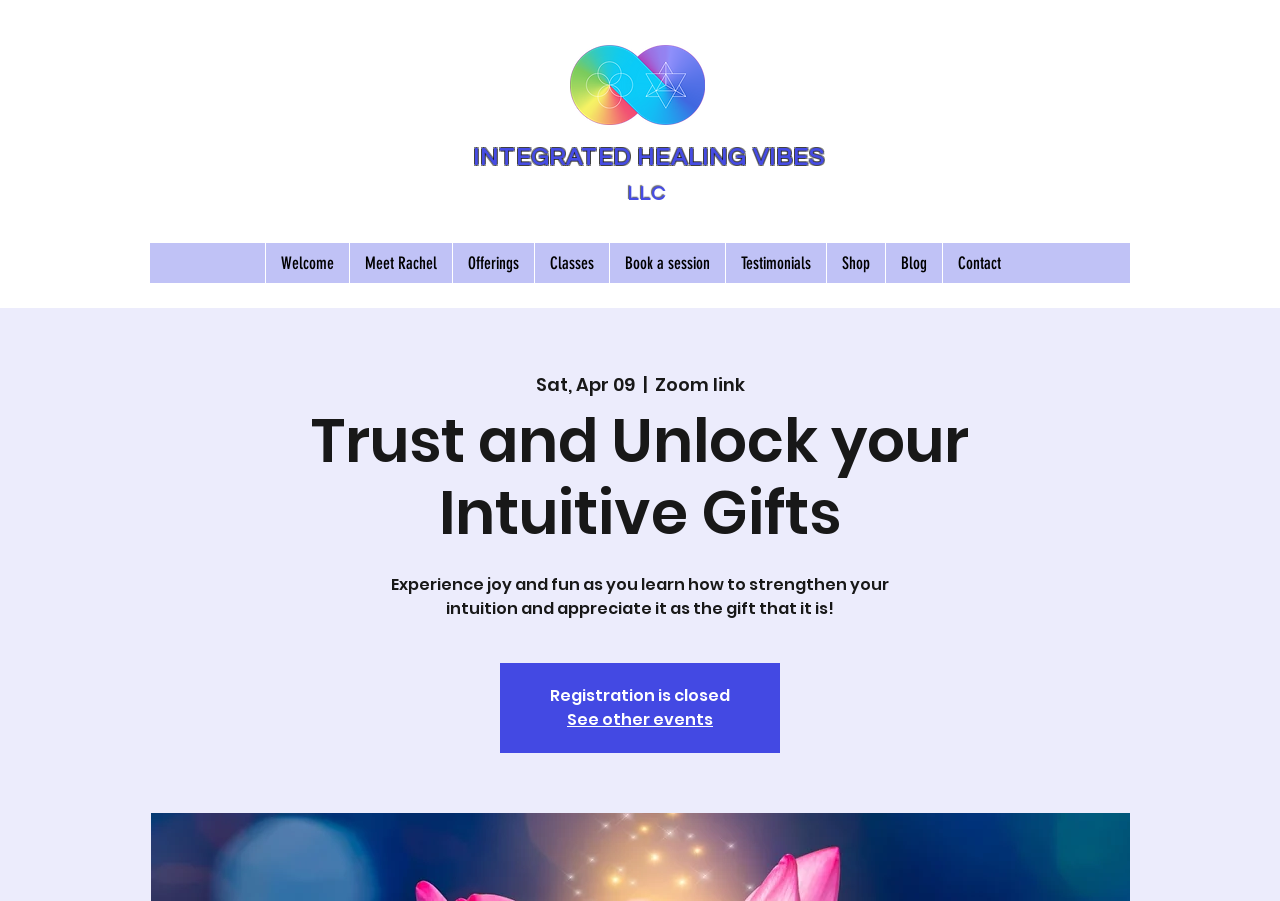Please provide a comprehensive response to the question below by analyzing the image: 
What is the purpose of the website?

I inferred the purpose of the website by analyzing the static text elements, particularly the element with ID 269, which contains the text 'Experience joy and fun as you learn how to strengthen your intuition and appreciate it as the gift that it is!'. This suggests that the website is focused on helping users develop their intuition.